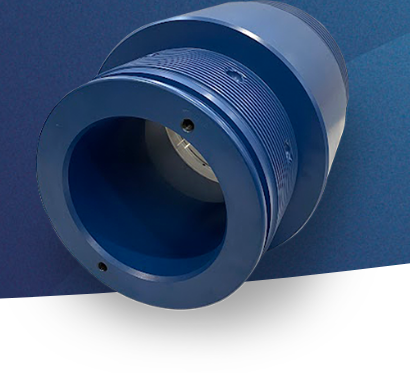Convey a rich and detailed description of the image.

The image features a precision-engineered component, characterized by its blue hue and detailed design. It showcases a cylindrical part with distinct grooves and a smooth exterior, indicative of high manufacturing standards. This component is likely used in the production of ball valves, reflecting the expertise and craftsmanship of a company with decades of experience in creating reliable and complex parts. The background combines shades of blue, enhancing the professional aesthetic and emphasizing the precision of engineering. Such components are essential in ensuring optimal performance in demanding applications, highlighting the integration of advanced manufacturing techniques in the industry.